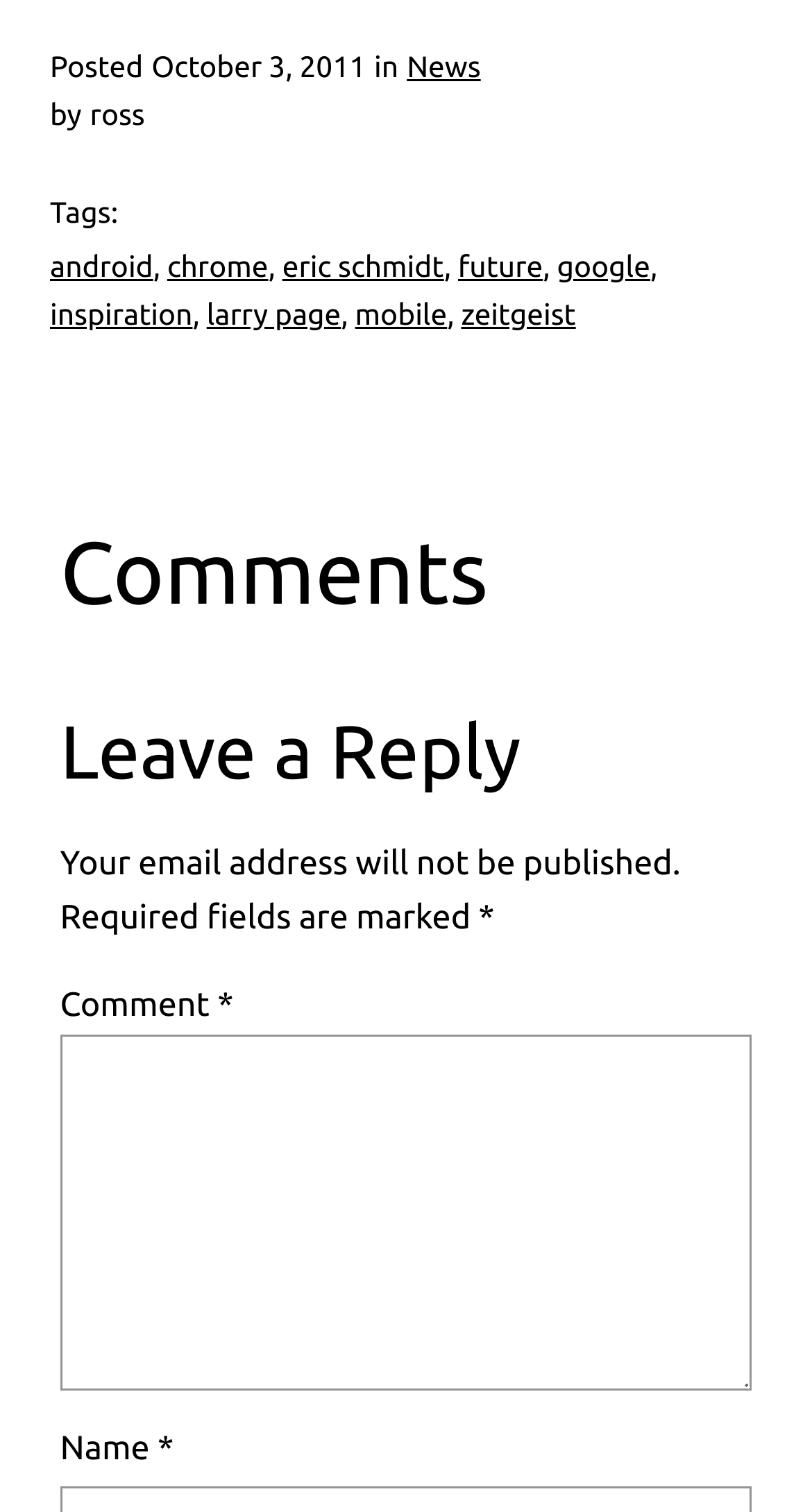What is the date of the post?
Please use the visual content to give a single word or phrase answer.

October 3, 2011